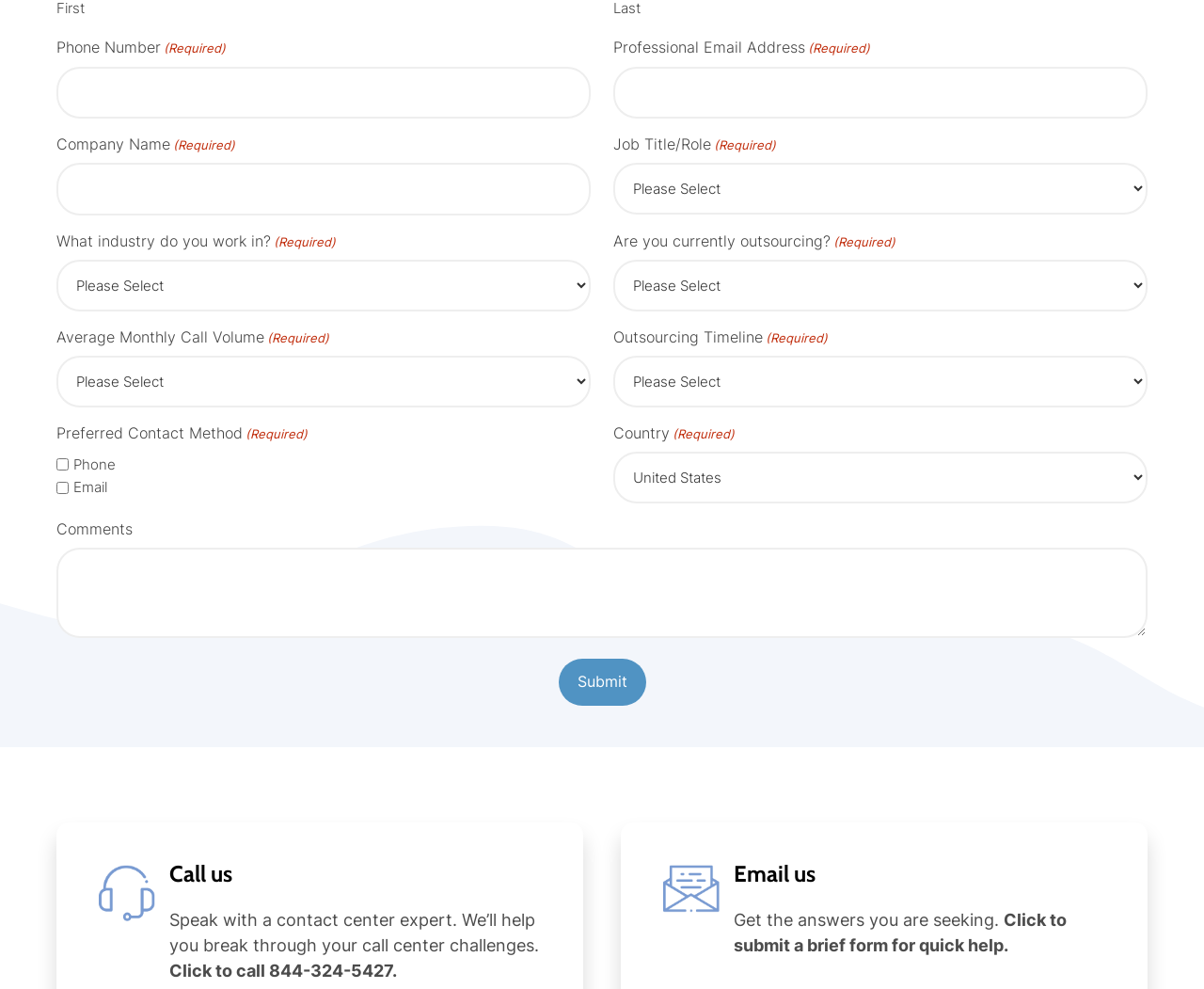Determine the bounding box coordinates for the element that should be clicked to follow this instruction: "Click on the 'Retro Bowl Fan-made' link". The coordinates should be given as four float numbers between 0 and 1, in the format [left, top, right, bottom].

None